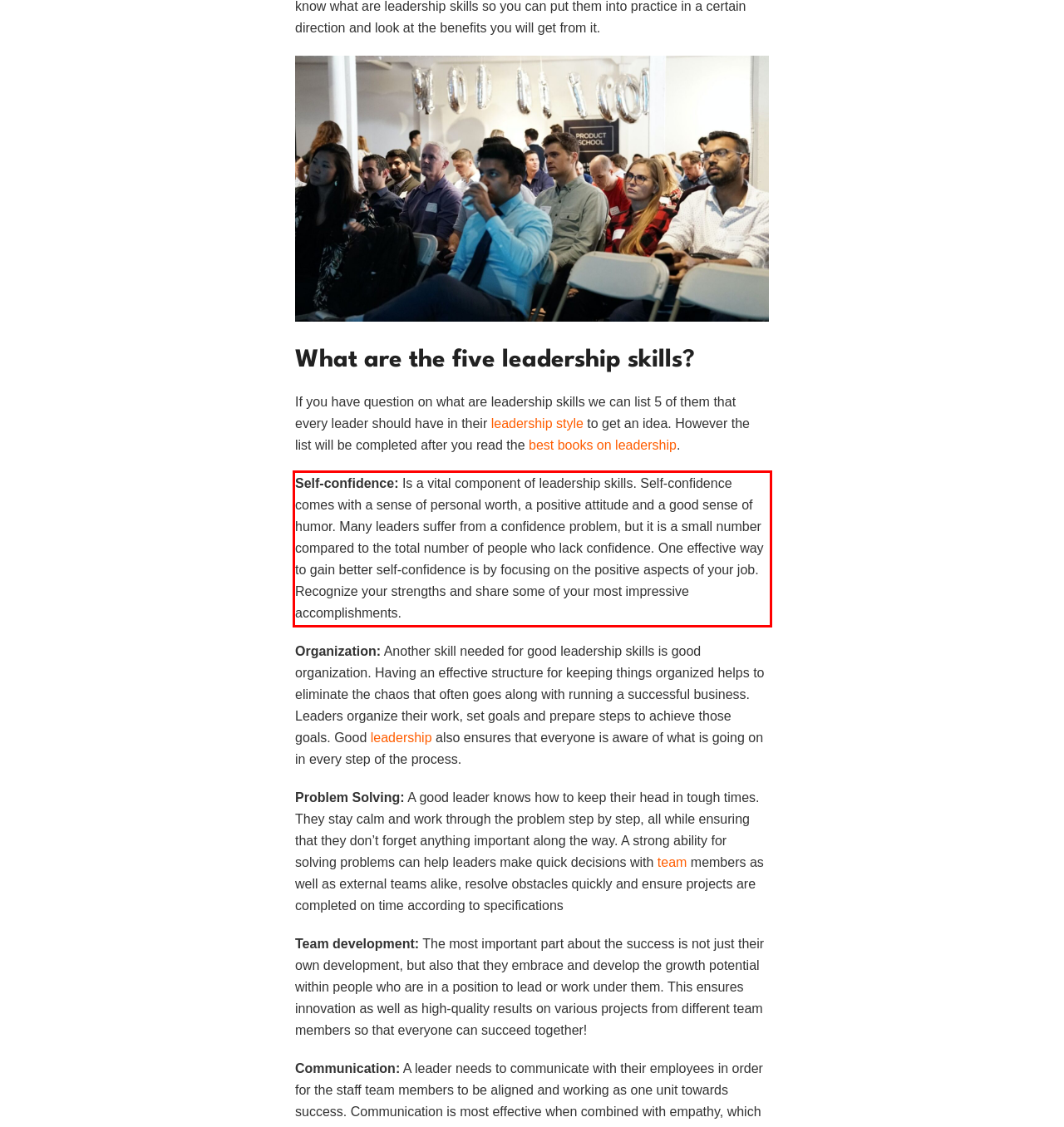The screenshot provided shows a webpage with a red bounding box. Apply OCR to the text within this red bounding box and provide the extracted content.

Self-confidence: Is a vital component of leadership skills. Self-confidence comes with a sense of personal worth, a positive attitude and a good sense of humor. Many leaders suffer from a confidence problem, but it is a small number compared to the total number of people who lack confidence. One effective way to gain better self-confidence is by focusing on the positive aspects of your job. Recognize your strengths and share some of your most impressive accomplishments.